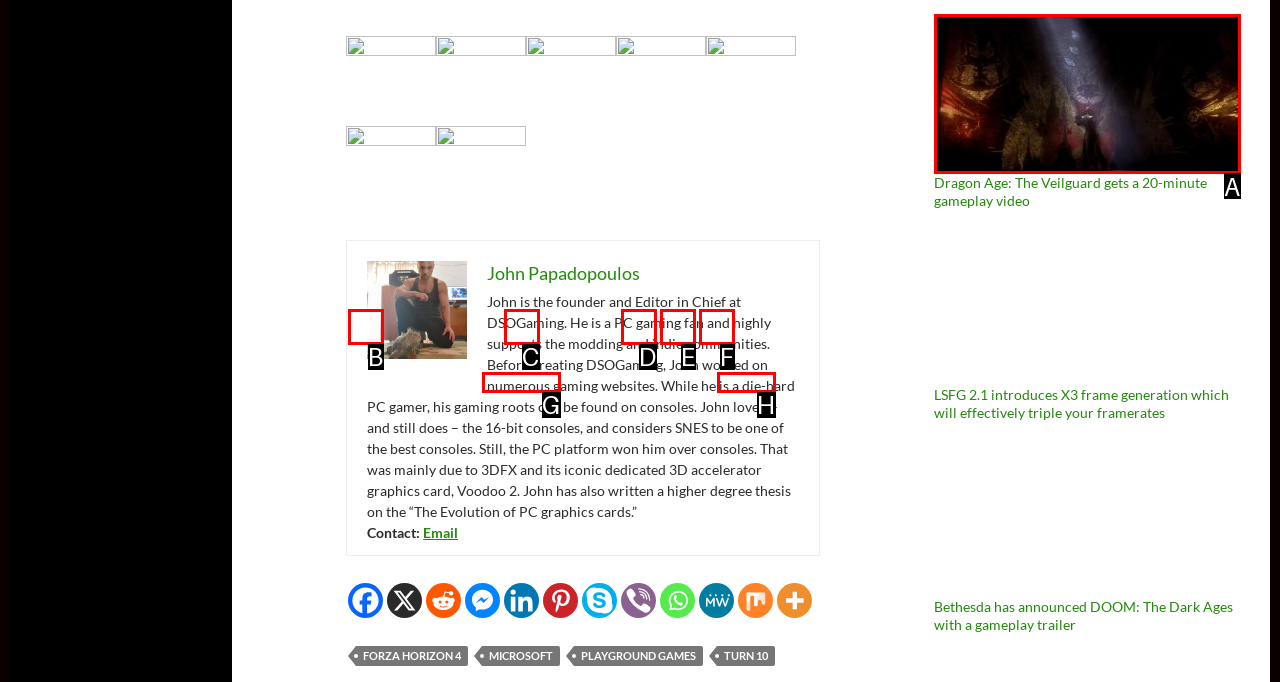Determine the letter of the element to click to accomplish this task: View Dragon Age The Veilguard feature. Respond with the letter.

A